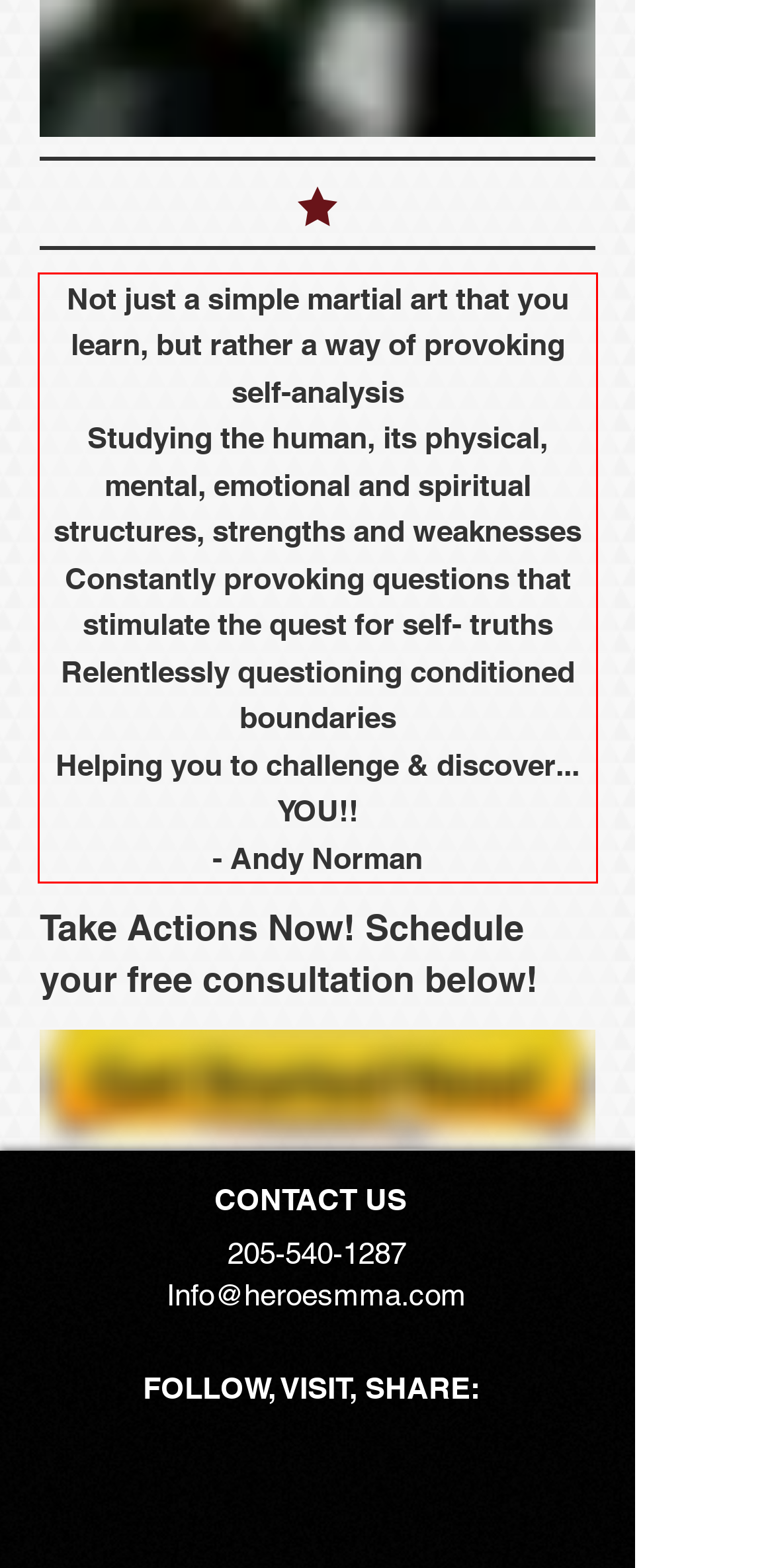Analyze the screenshot of a webpage where a red rectangle is bounding a UI element. Extract and generate the text content within this red bounding box.

Not just a simple martial art that you learn, but rather a way of provoking self-analysis Studying the human, its physical, mental, emotional and spiritual structures, strengths and weaknesses Constantly provoking questions that stimulate the quest for self- truths Relentlessly questioning conditioned boundaries Helping you to challenge & discover... YOU!! - Andy Norman